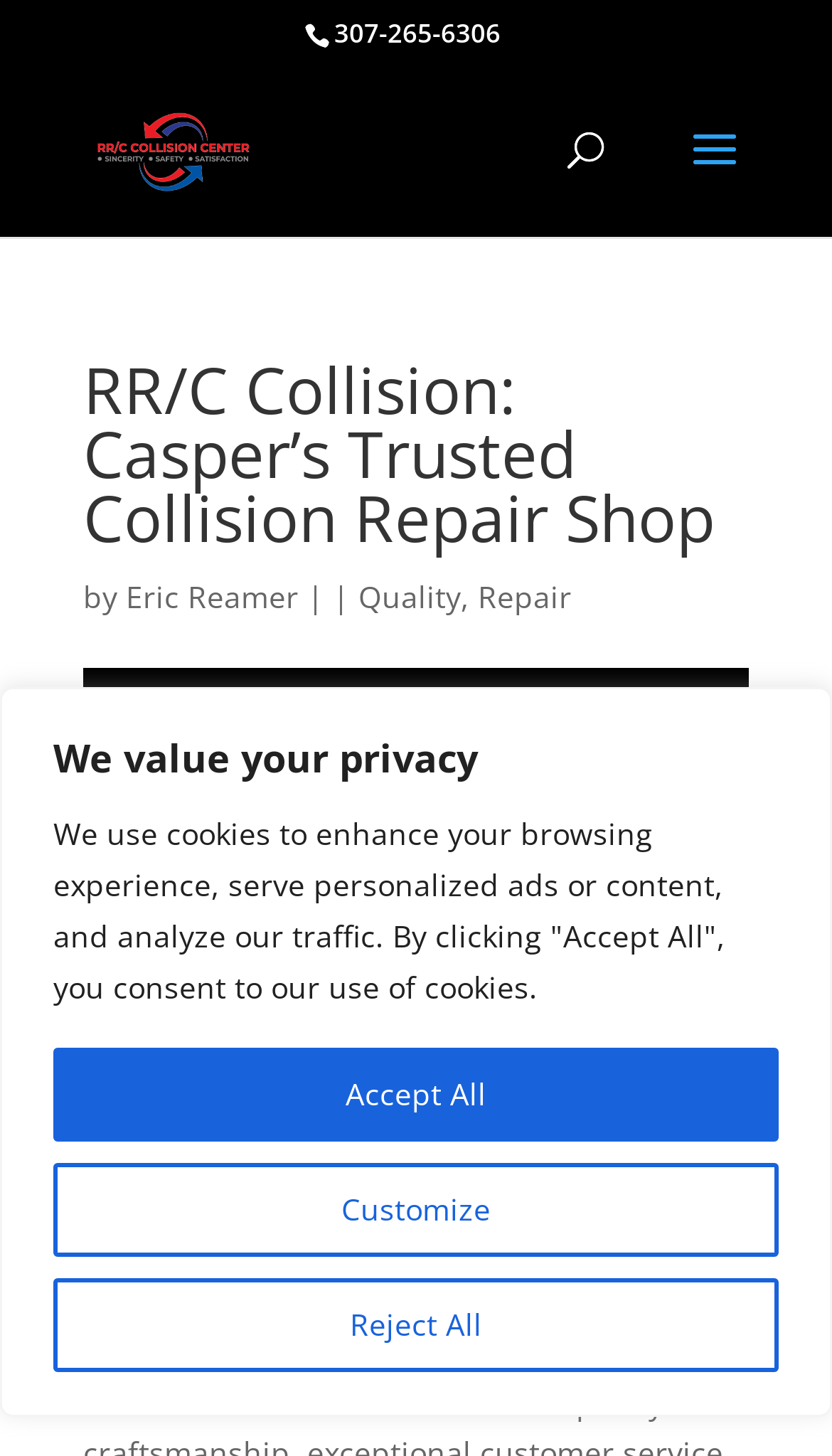What is the headline of the webpage?

RR/C Collision: Casper’s Trusted Collision Repair Shop